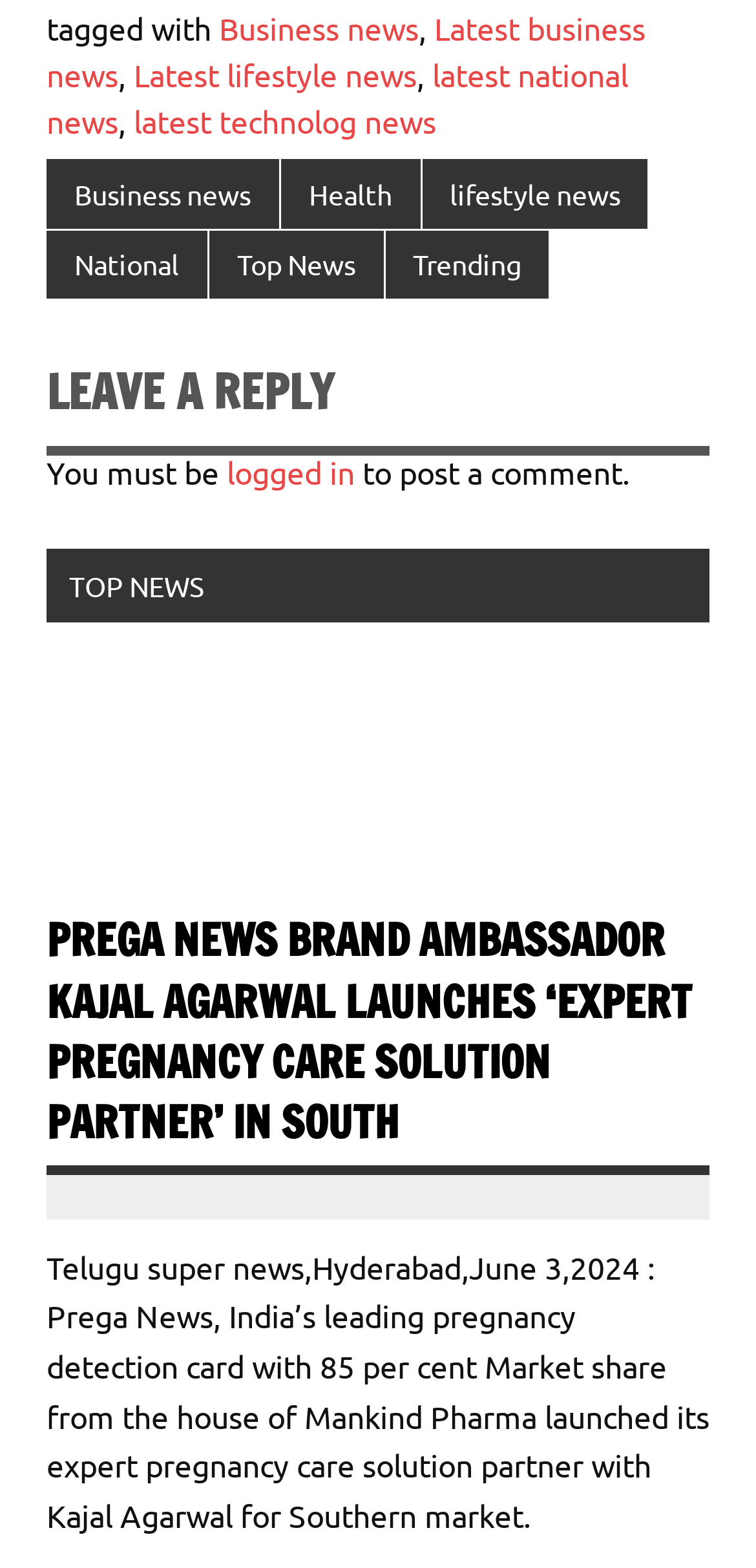From the element description: "Top News", extract the bounding box coordinates of the UI element. The coordinates should be expressed as four float numbers between 0 and 1, in the order [left, top, right, bottom].

[0.276, 0.147, 0.507, 0.191]